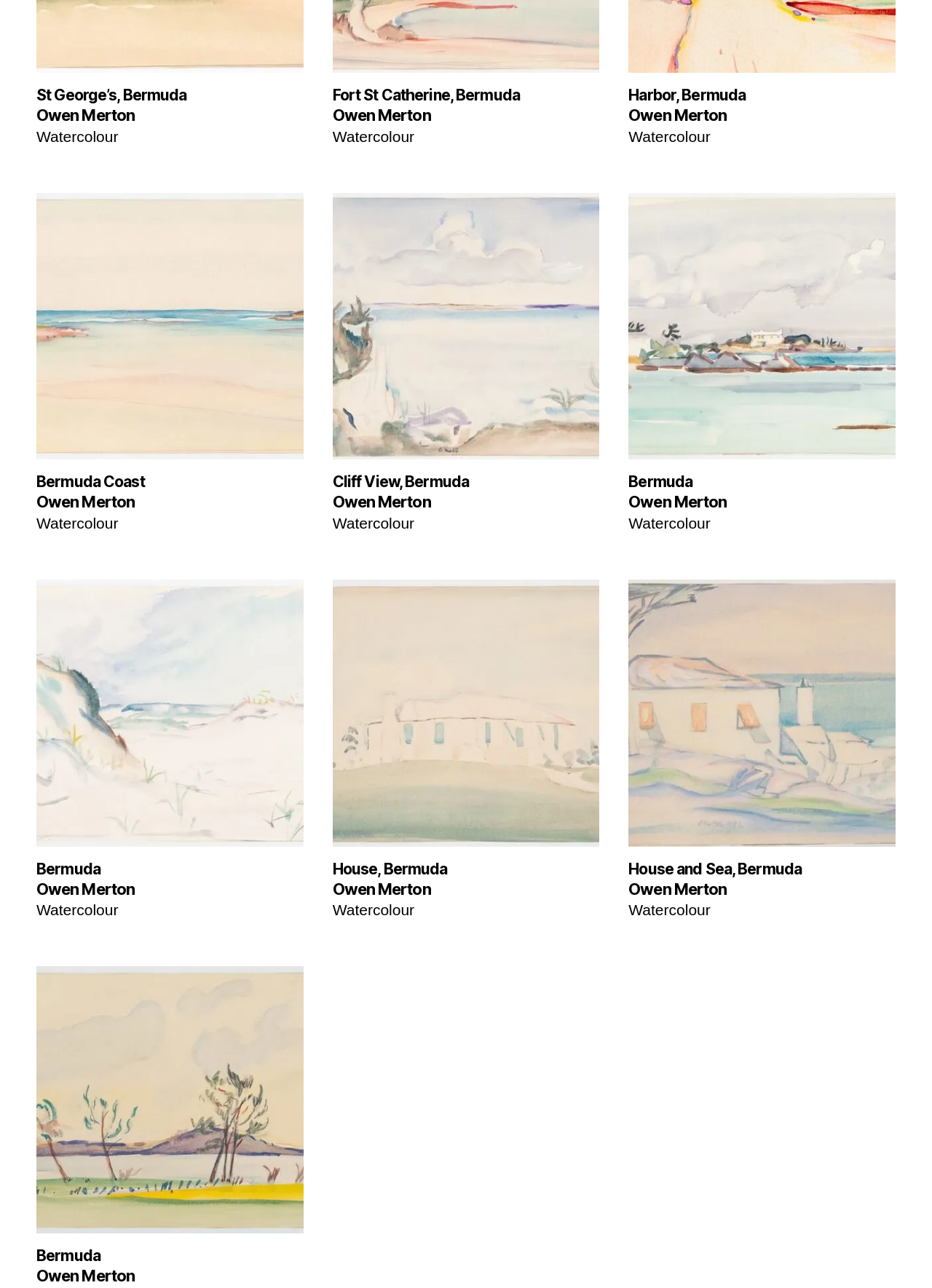Provide a brief response to the question using a single word or phrase: 
What is the artist's name associated with the watercolour 'Bermuda Coast'?

Owen Merton